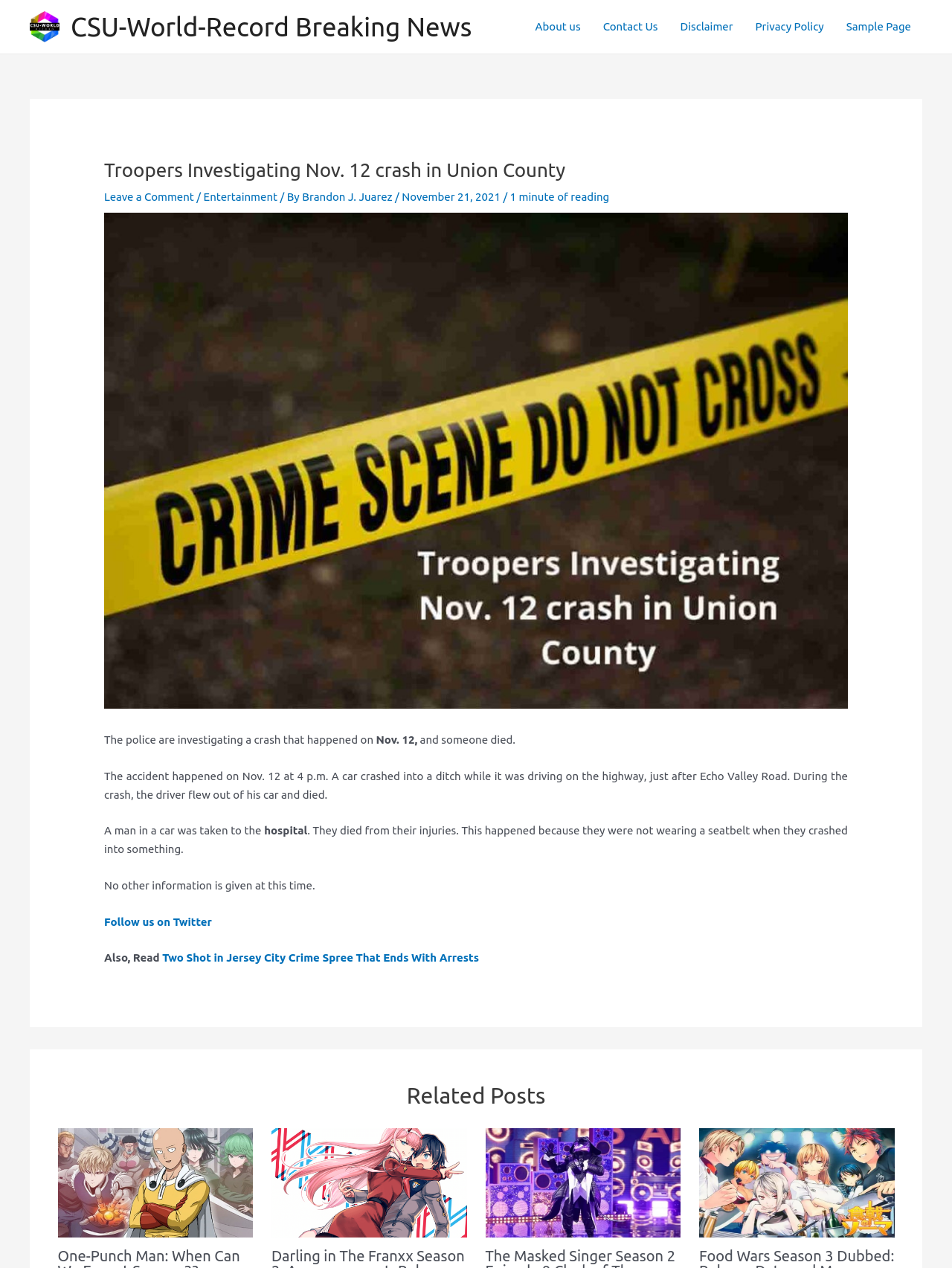Provide an in-depth description of the elements and layout of the webpage.

This webpage is about a news article titled "Troopers Investigating Nov. 12 crash in Union County". At the top, there is a logo and a link to "CSU-World-Record Breaking News". Below the title, there is a navigation menu with links to "About us", "Contact Us", "Disclaimer", "Privacy Policy", and "Sample Page".

The main article is divided into sections. The first section has a heading with the title of the article, followed by a link to "Leave a Comment" and some metadata about the article, including the category "Entertainment", the author "Brandon J. Juarez", and the date "November 21, 2021". There is also an image related to the article.

The article itself is a short news report about a car crash that occurred on November 12, resulting in a fatality. The crash happened on a highway near Echo Valley Road, and the driver was not wearing a seatbelt. Another person was taken to the hospital but later died from their injuries.

Below the article, there are links to follow the news source on Twitter and to read another article titled "Two Shot in Jersey City Crime Spree That Ends With Arrests".

At the bottom of the page, there is a section titled "Related Posts" with links to four other articles, each with an image and a brief title. The articles are about TV shows, including "One-Punch Man", "Darling in The Franxx", "The Masked Singer", and "Food Wars".